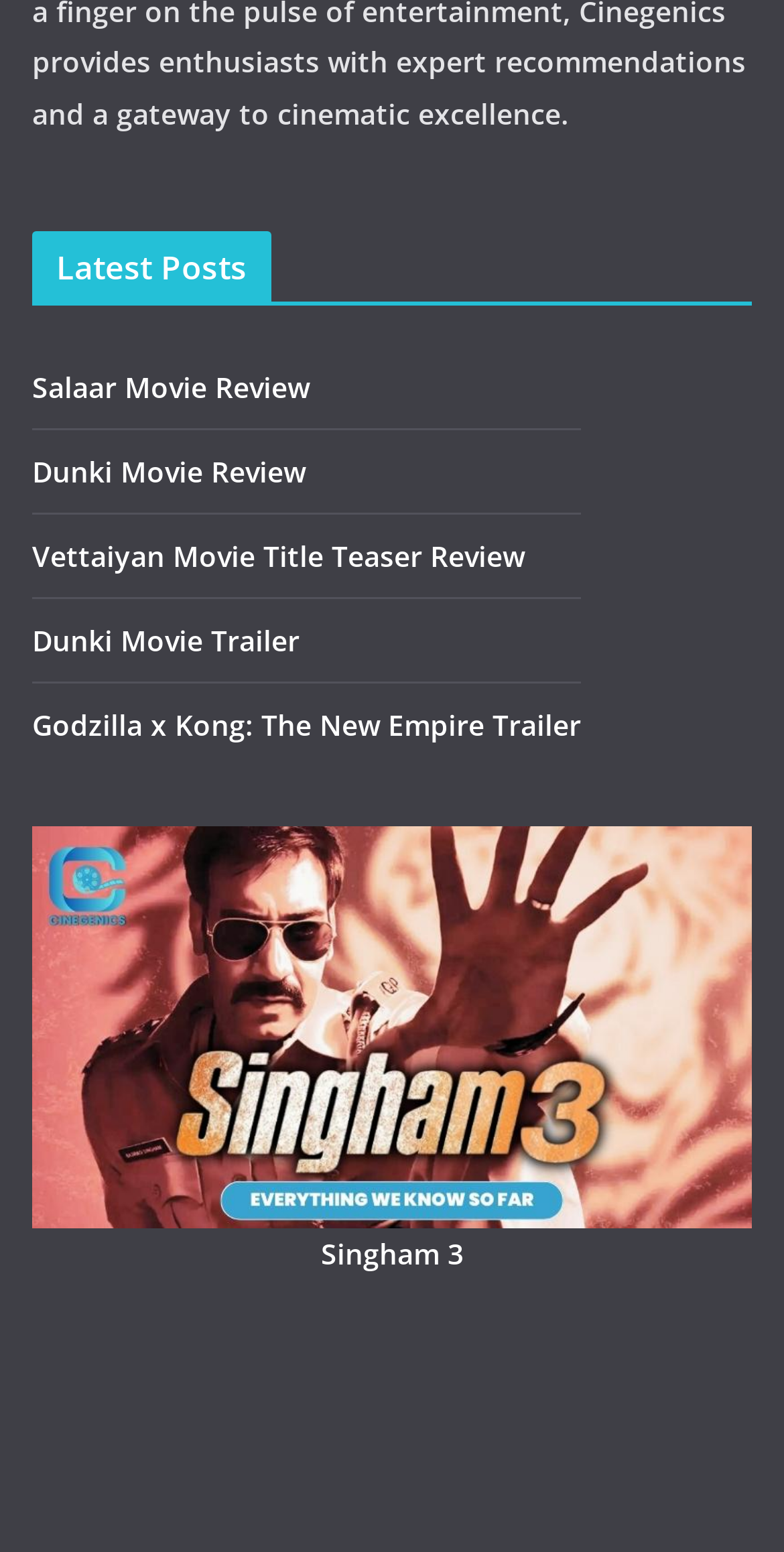Provide the bounding box coordinates of the section that needs to be clicked to accomplish the following instruction: "View the promo review of TIGER 3 NEW."

[0.041, 0.827, 0.959, 0.852]